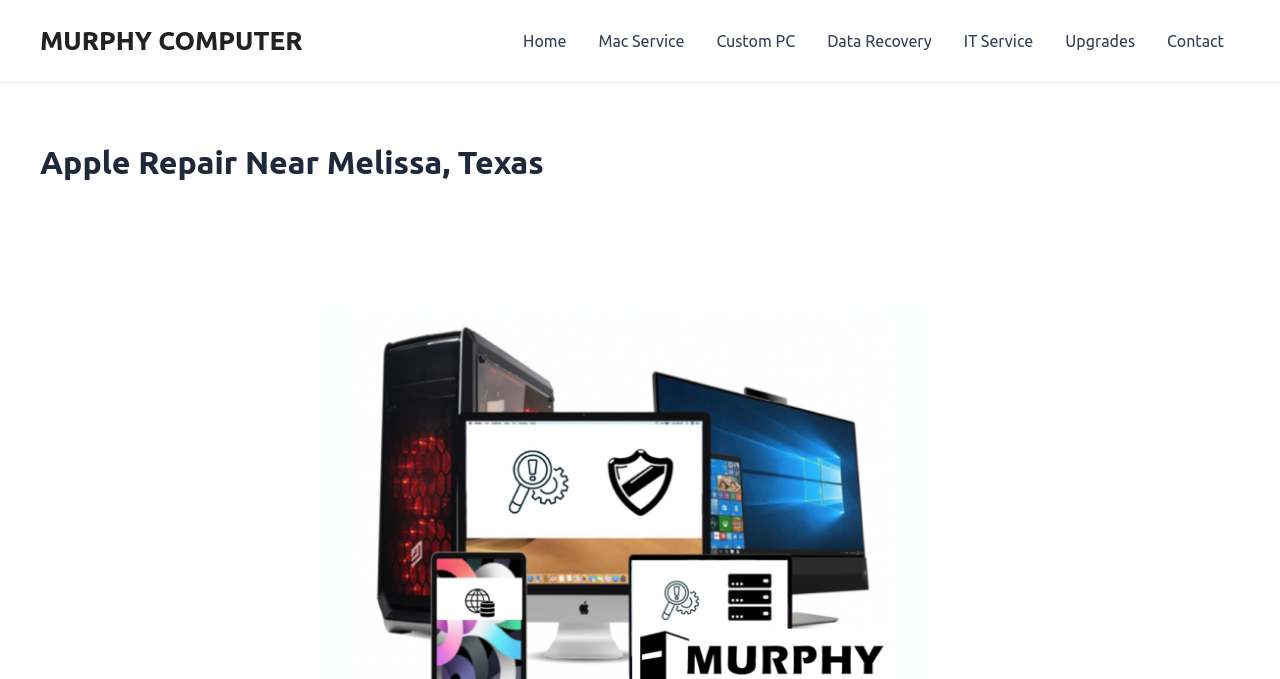Find the bounding box coordinates of the clickable area that will achieve the following instruction: "get data recovery information".

[0.634, 0.0, 0.74, 0.121]